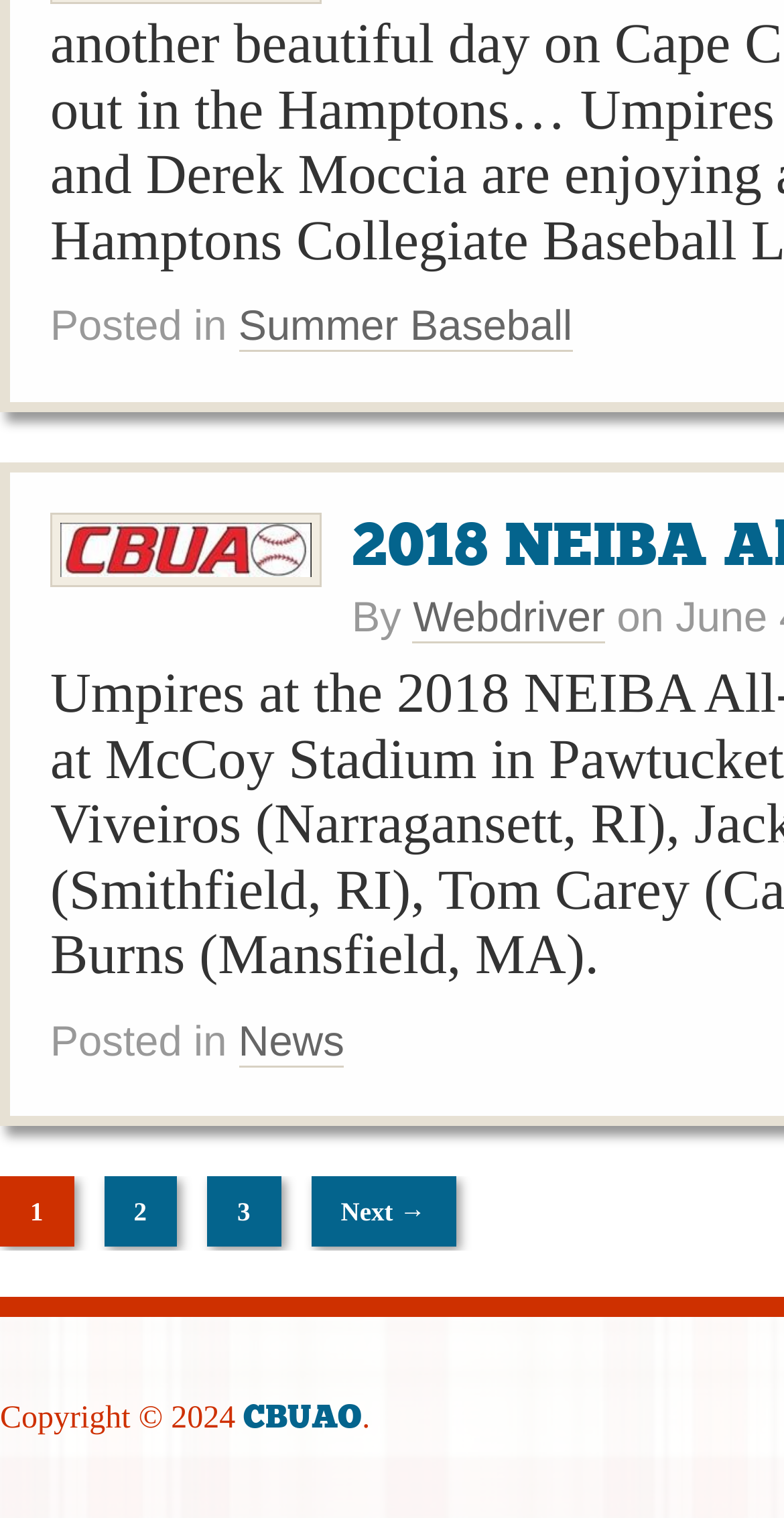Respond with a single word or phrase for the following question: 
How many pages of posts are there?

At least 3